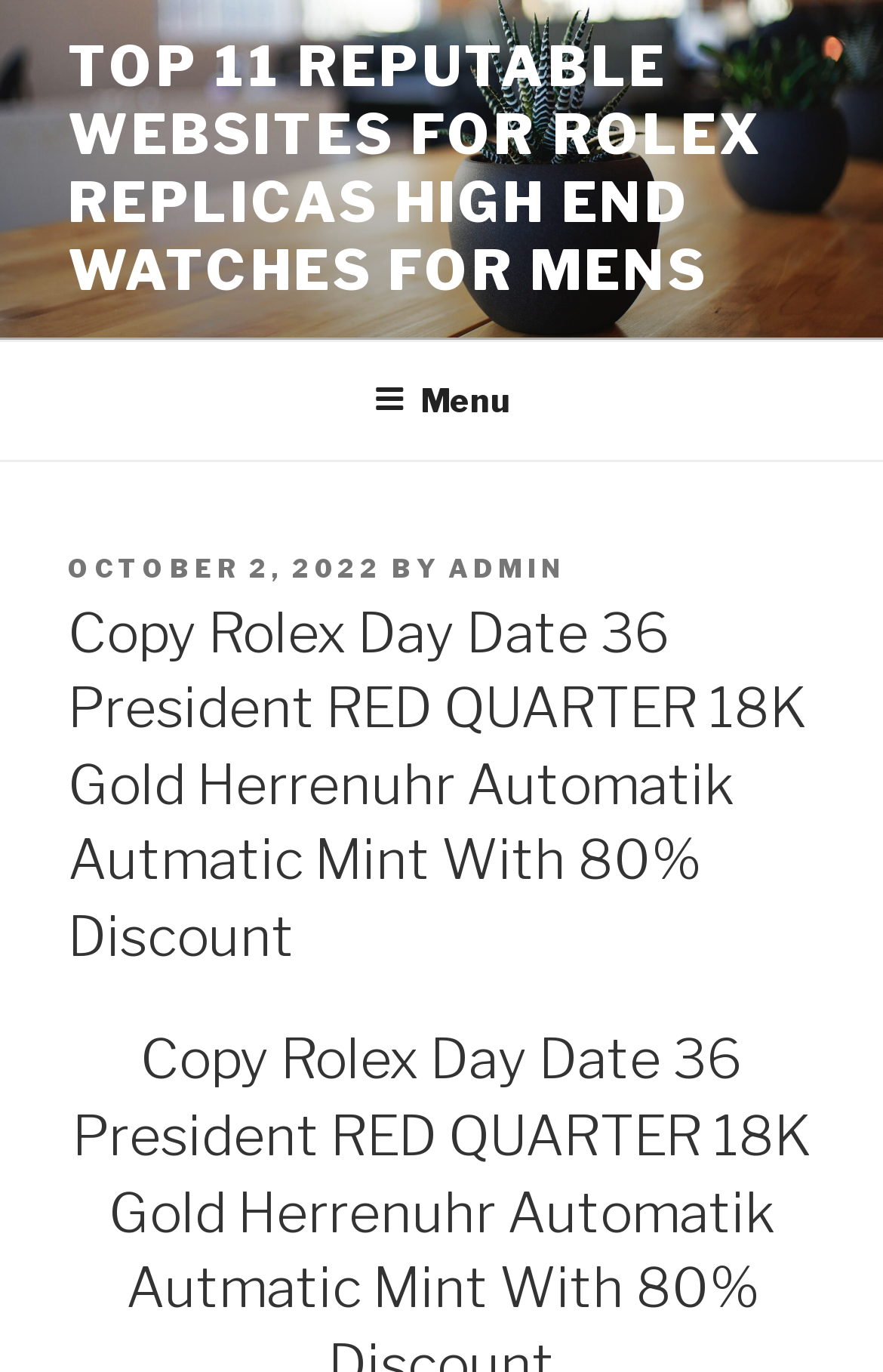What is the material of the watch?
Please respond to the question with a detailed and thorough explanation.

Based on the webpage content, specifically the heading 'Copy Rolex Day Date 36 President RED QUARTER 18K Gold Herrenuhr Automatik Autmatic Mint With 80% Discount', it can be inferred that the material of the watch is 18K Gold.